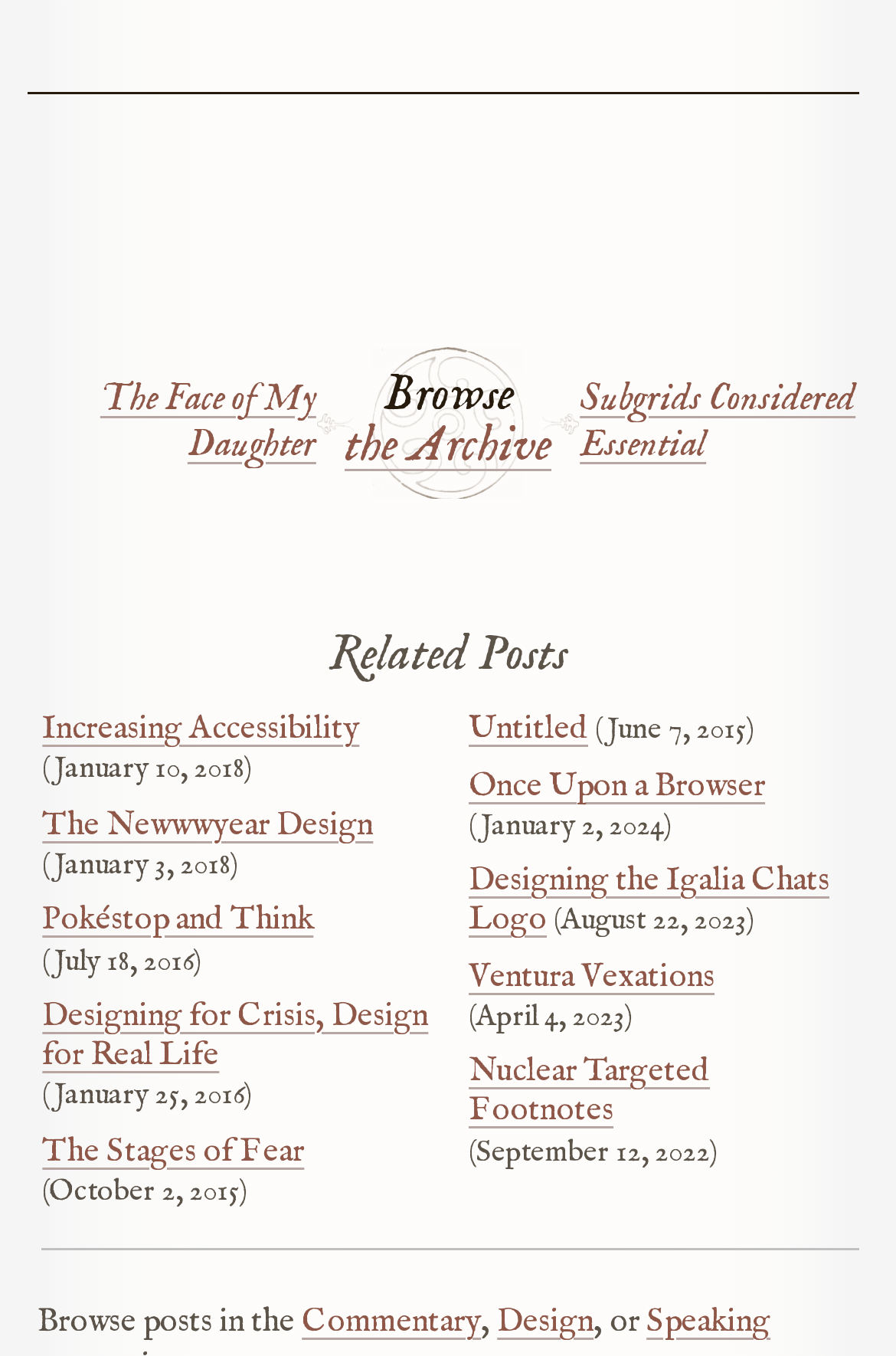Specify the bounding box coordinates of the area to click in order to follow the given instruction: "View The Face of My Daughter."

[0.0, 0.209, 0.353, 0.415]